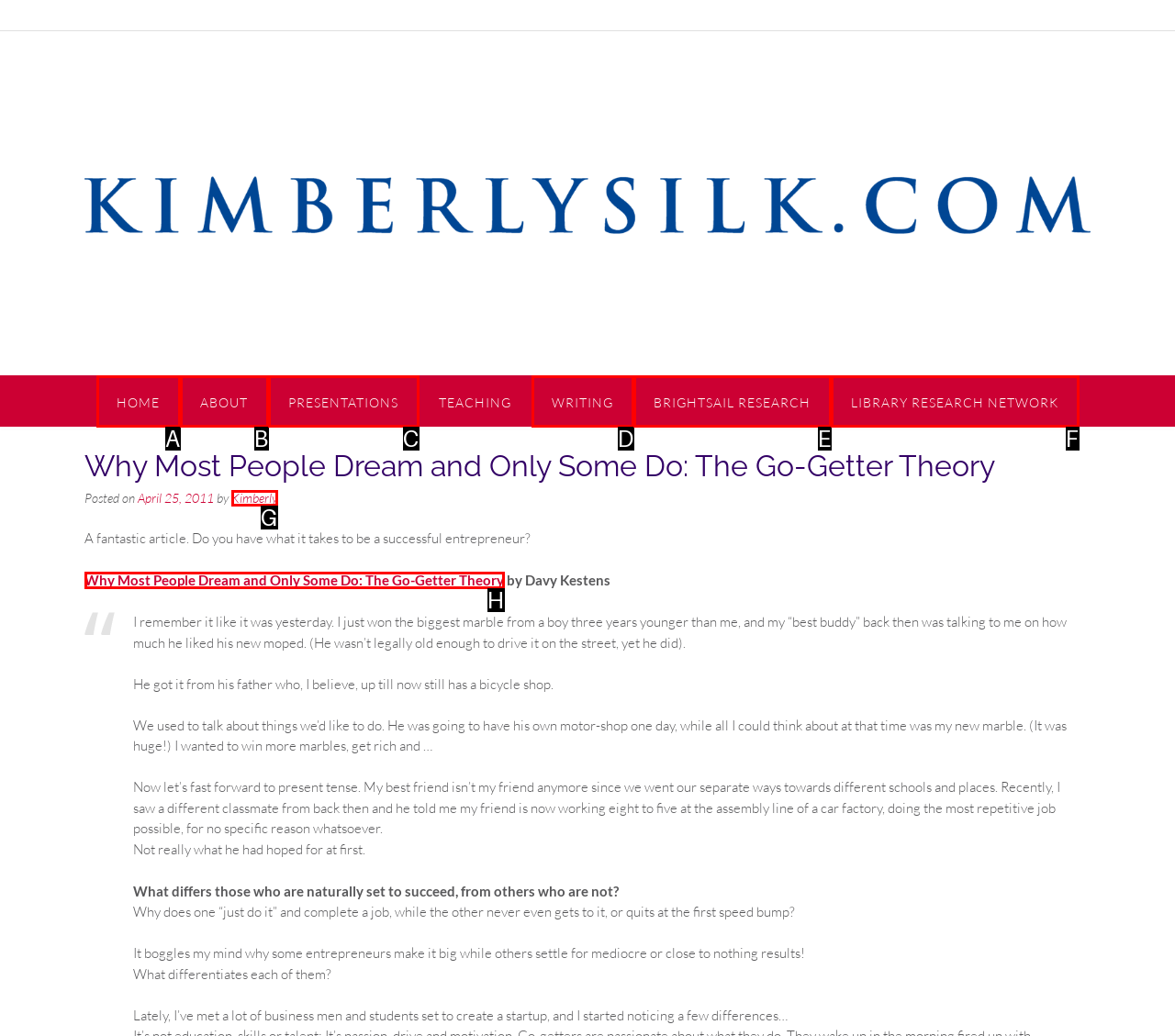Find the HTML element that matches the description: Brightsail Research
Respond with the corresponding letter from the choices provided.

E